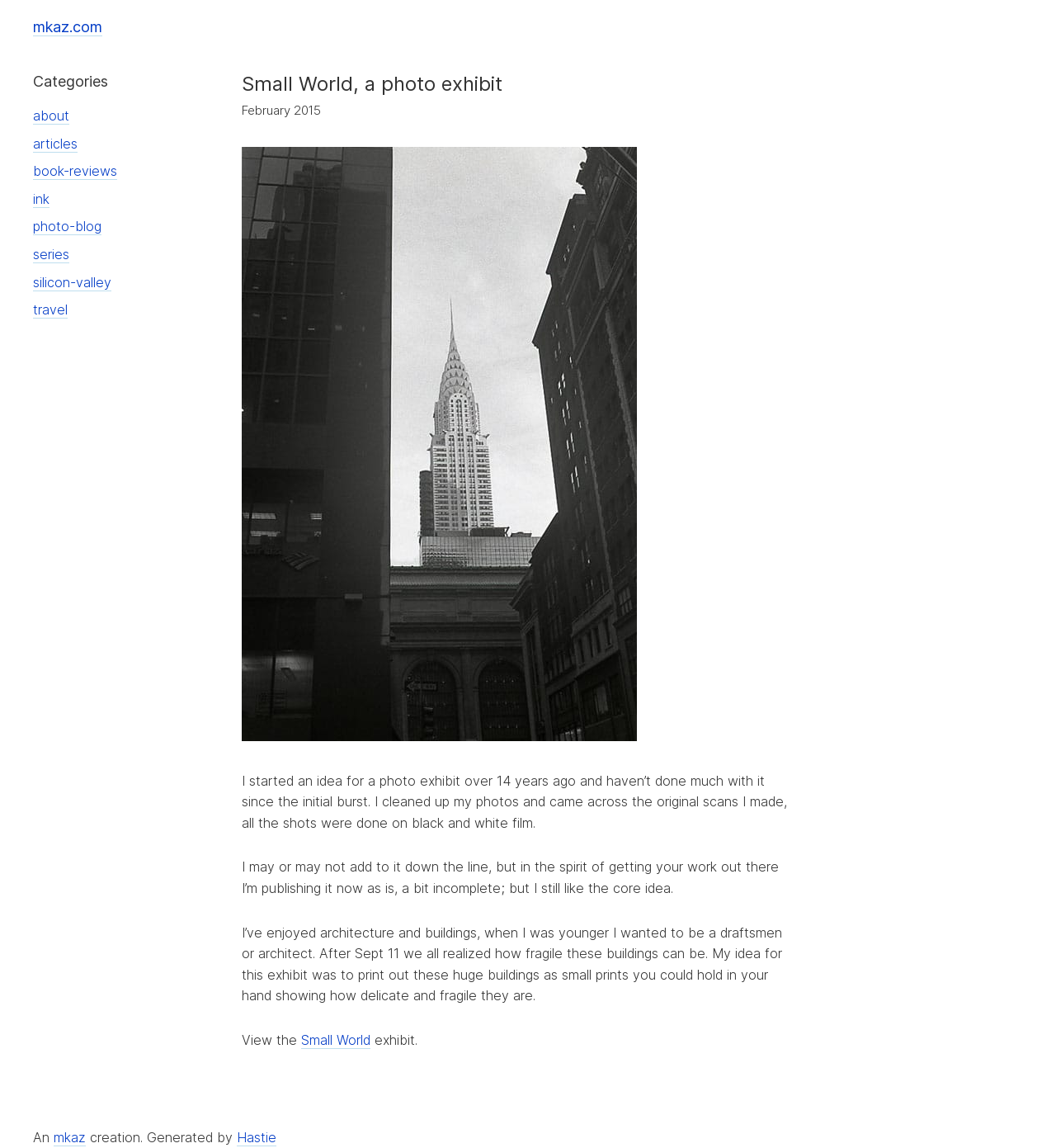Use the information in the screenshot to answer the question comprehensively: What is the name of the creation mentioned at the bottom of the page?

The name of the creation mentioned at the bottom of the page is Hastie, which is a link element within the static text 'Generated by'.